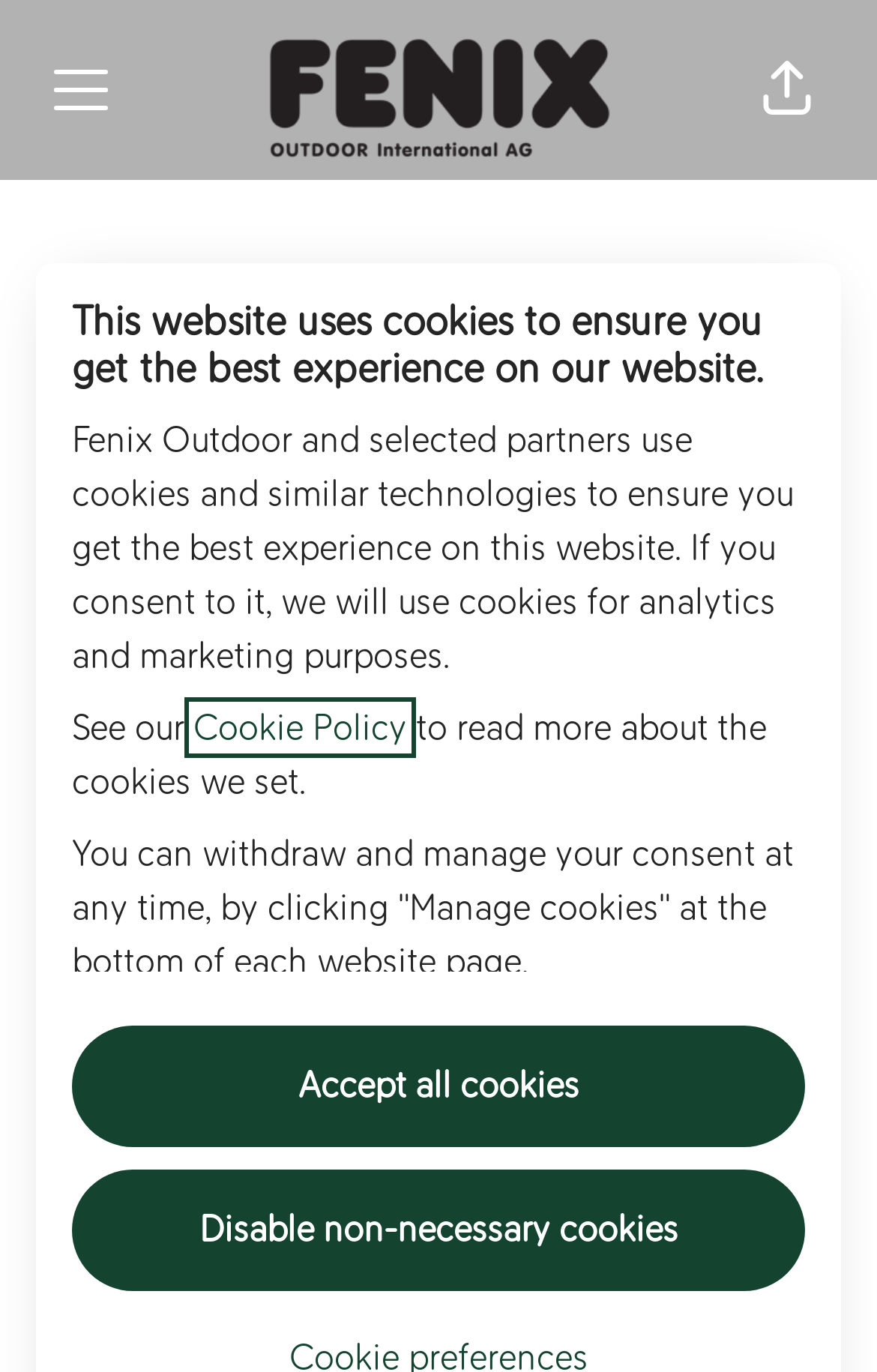Detail the various sections and features of the webpage.

This webpage is about Philipp Kloeters, the International Head of PR at Fjällräven. At the top of the page, there is a notification about cookies, which includes a heading, a paragraph of text, and two buttons to accept or disable non-necessary cookies. Below the notification, there is a header section with three buttons: "Career menu", "Fenix Outdoor career site", and "Share page". The "Fenix Outdoor career site" button has an accompanying image.

On the left side of the page, there is a figure with an image of Philipp Kloeters. Next to the image, there is a heading with his name, followed by his job title and a description of his role. Below this section, there is a text area with information about Philipp's trek with Fjällräven.

In the lower part of the page, there are three lines of text providing personal information about Philipp, including his hometown, Karlsruhe, Germany, and his current location, Munich, Germany. The languages he speaks, German, English, and basic French and Spanish, are also mentioned.